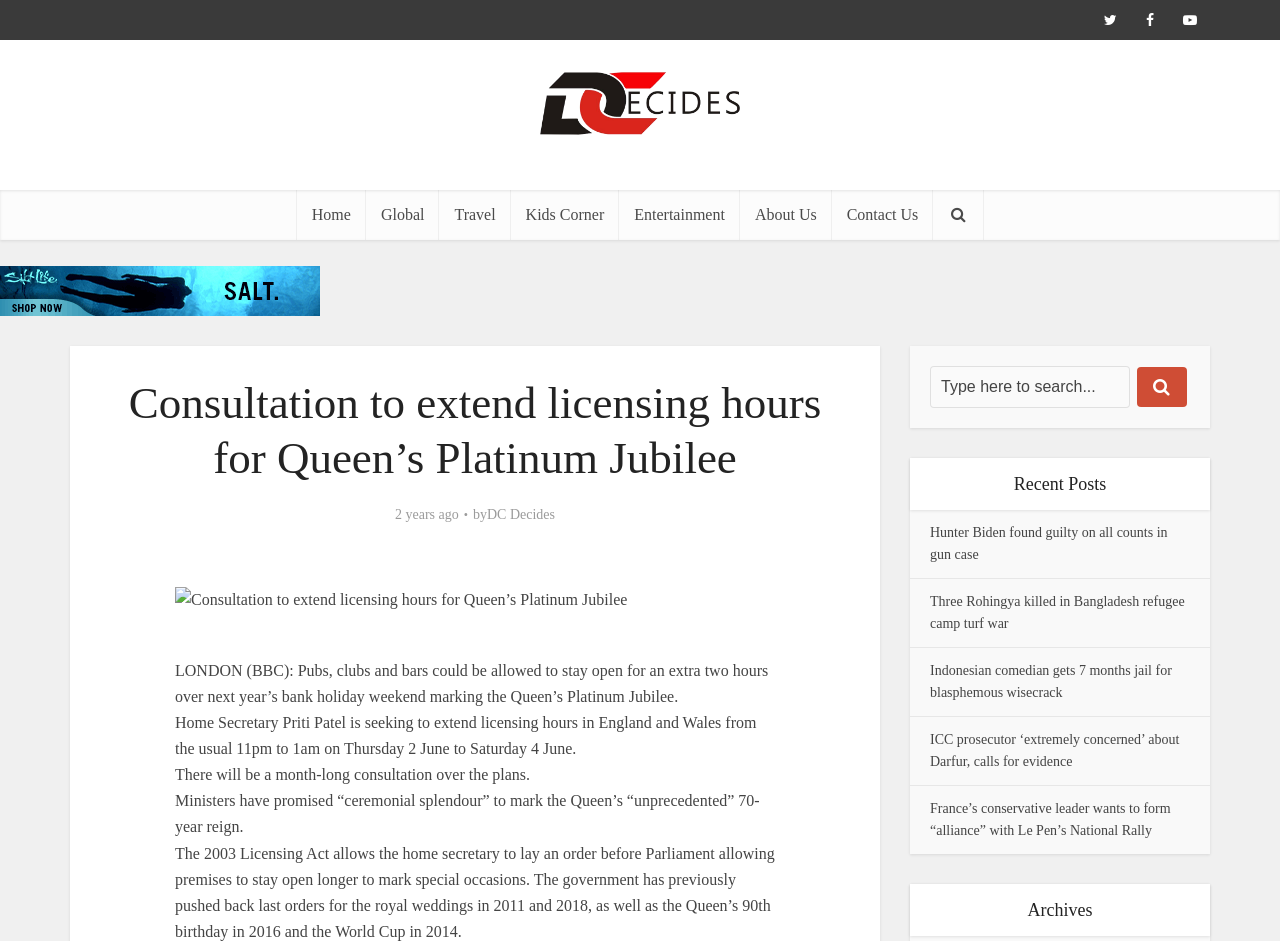Identify the bounding box for the described UI element: "2 years ago".

[0.309, 0.537, 0.358, 0.555]